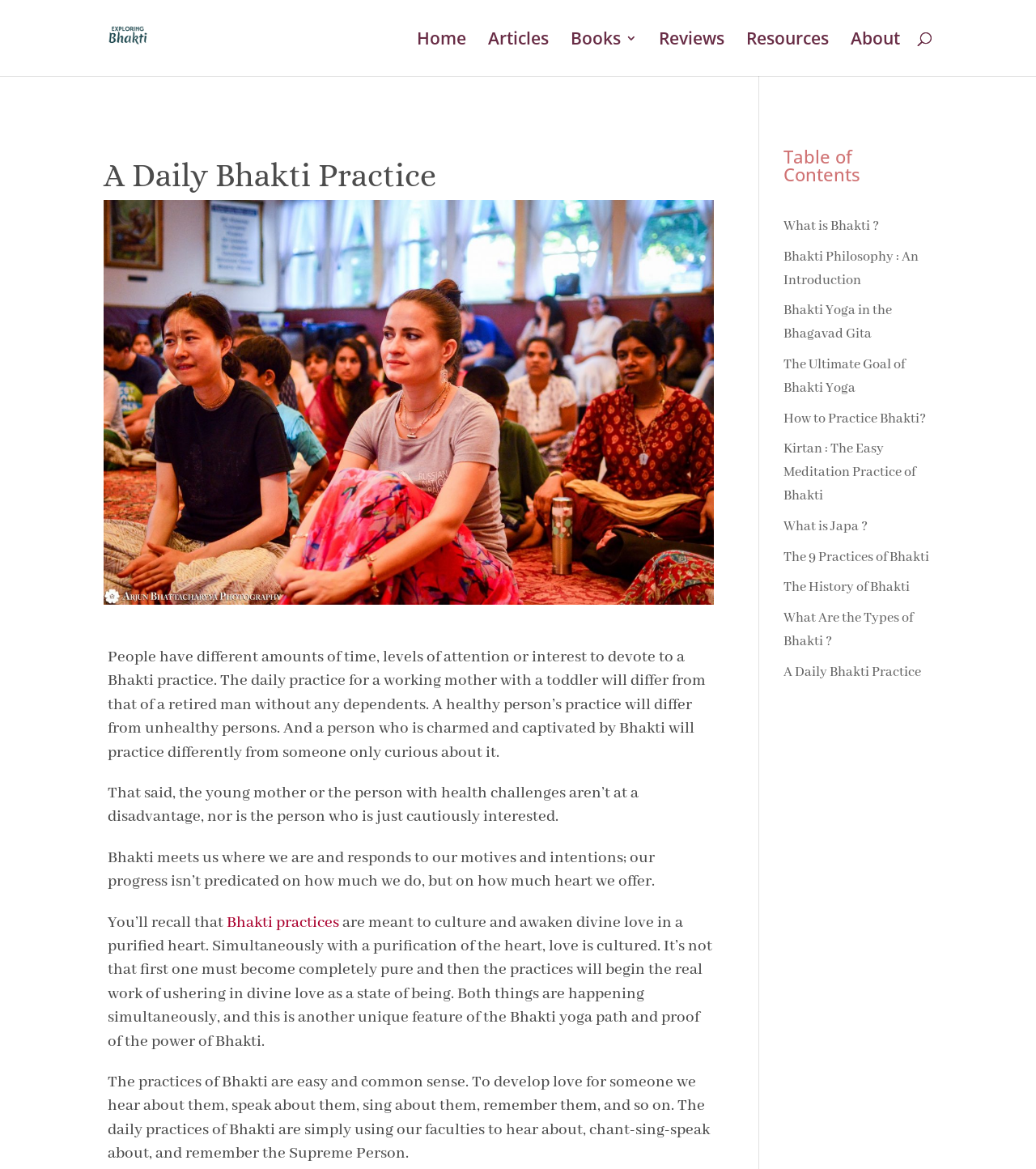Please find the bounding box coordinates in the format (top-left x, top-left y, bottom-right x, bottom-right y) for the given element description. Ensure the coordinates are floating point numbers between 0 and 1. Description: alt="Exploring Bhakti"

[0.104, 0.023, 0.177, 0.039]